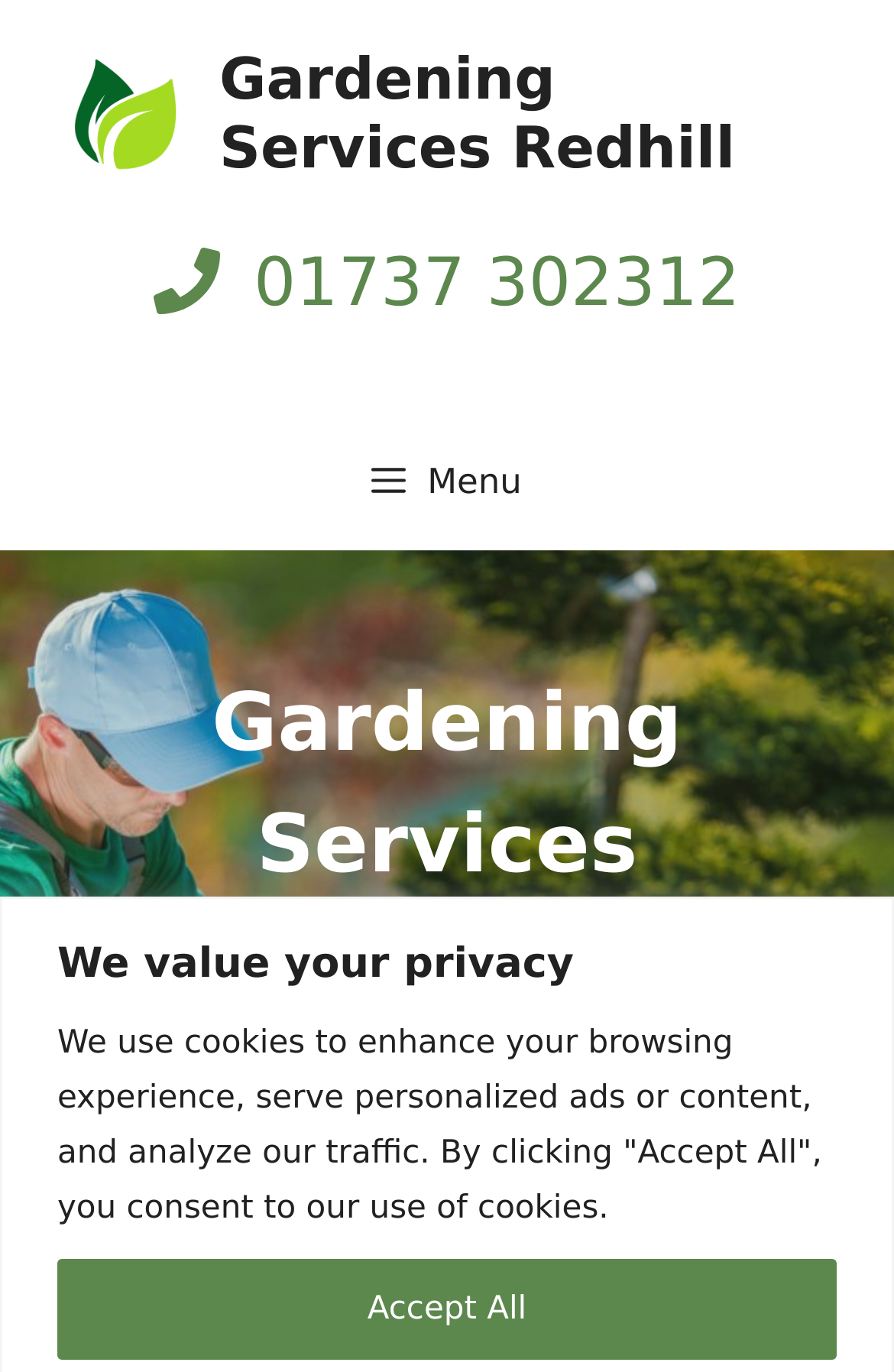Based on the element description Menu, identify the bounding box of the UI element in the given webpage screenshot. The coordinates should be in the format (top-left x, top-left y, bottom-right x, bottom-right y) and must be between 0 and 1.

[0.051, 0.301, 0.949, 0.402]